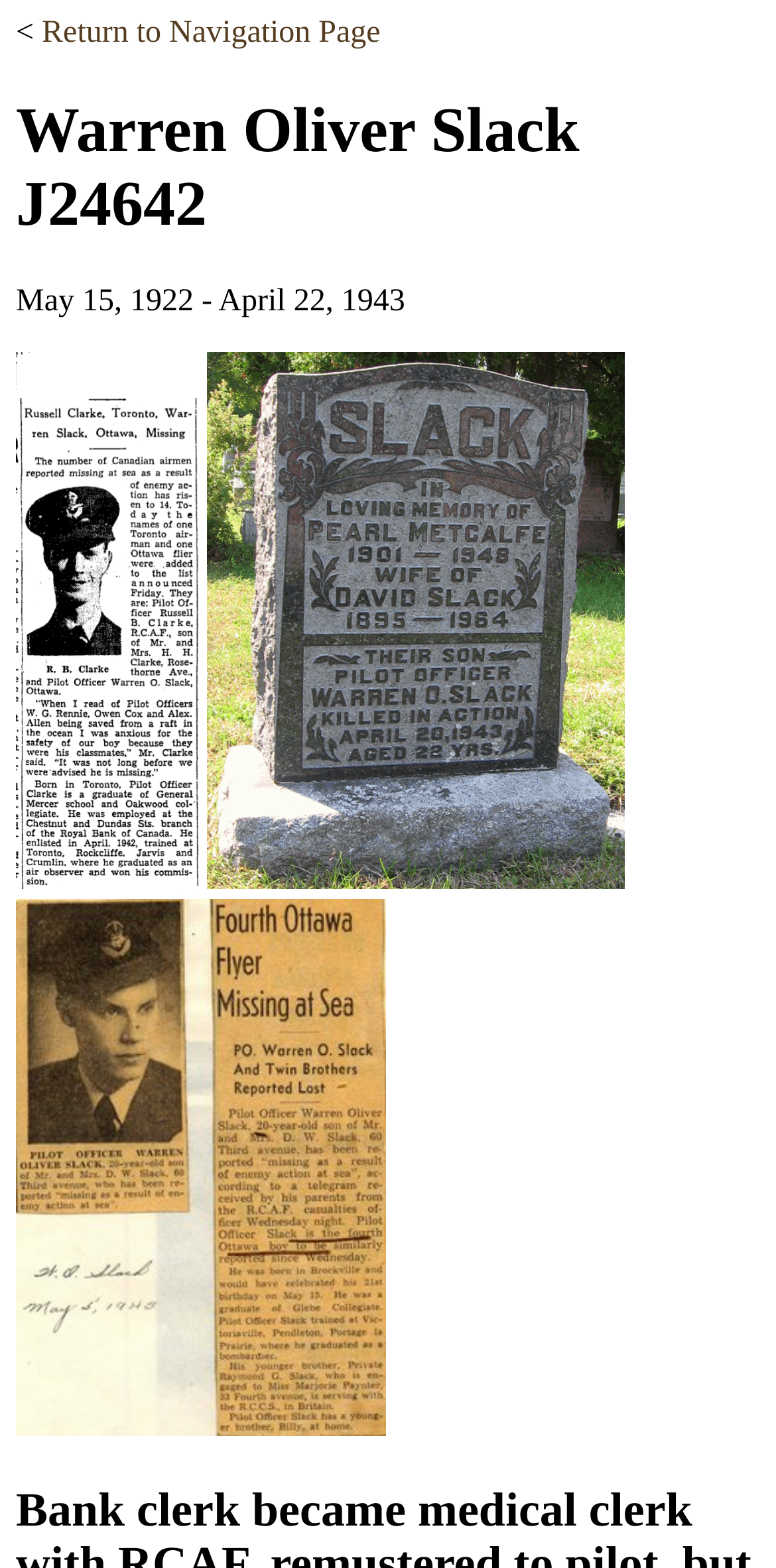Based on the image, please elaborate on the answer to the following question:
What is the name of the person featured on this webpage?

I found the heading 'Warren Oliver Slack J24642' on the webpage, which suggests that the person featured on this webpage is Warren Oliver Slack.